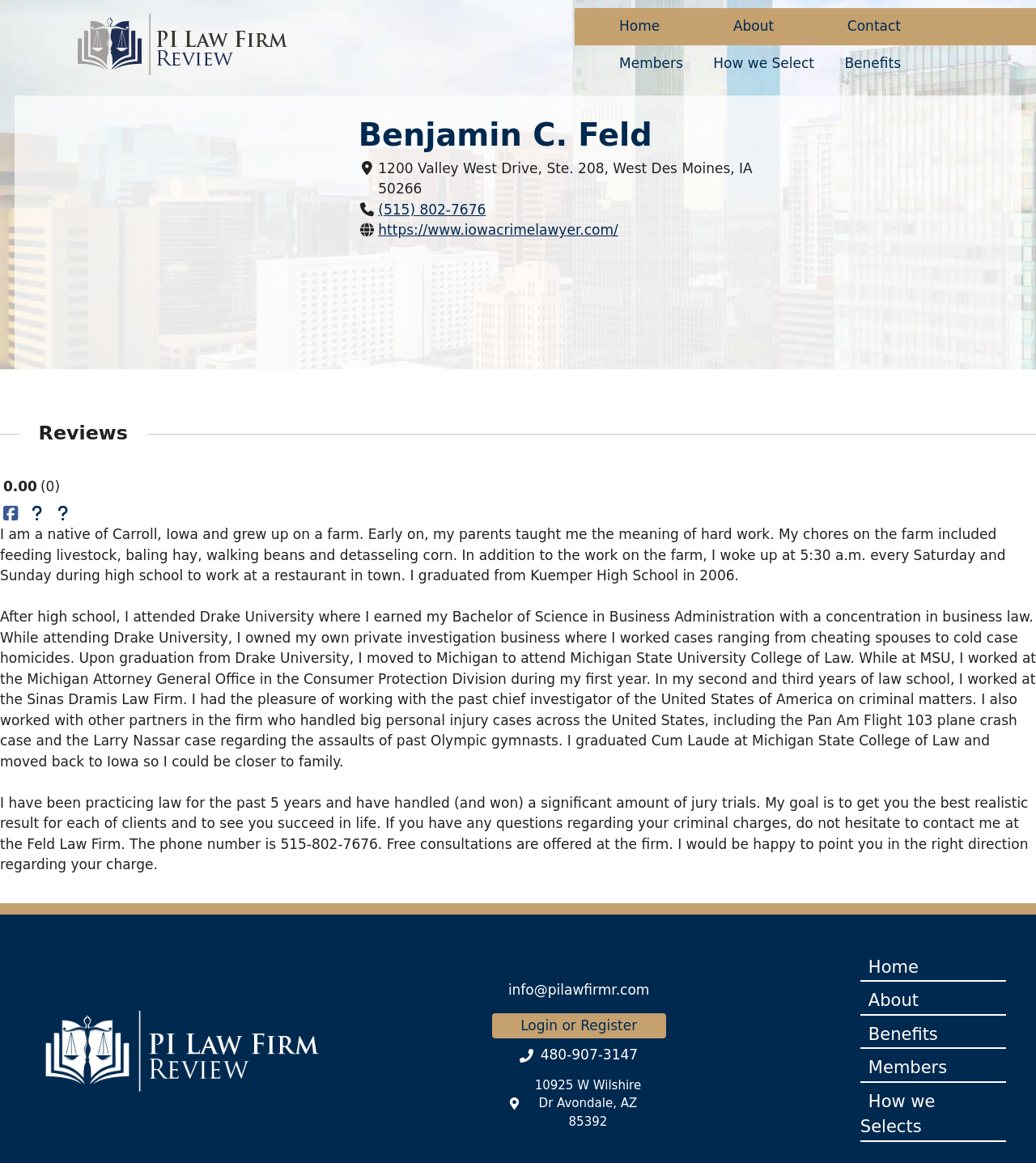Using details from the image, please answer the following question comprehensively:
What is the name of the lawyer?

The name of the lawyer can be found in the article section of the webpage, where it is written in a static text element as 'Benjamin C. Feld'.